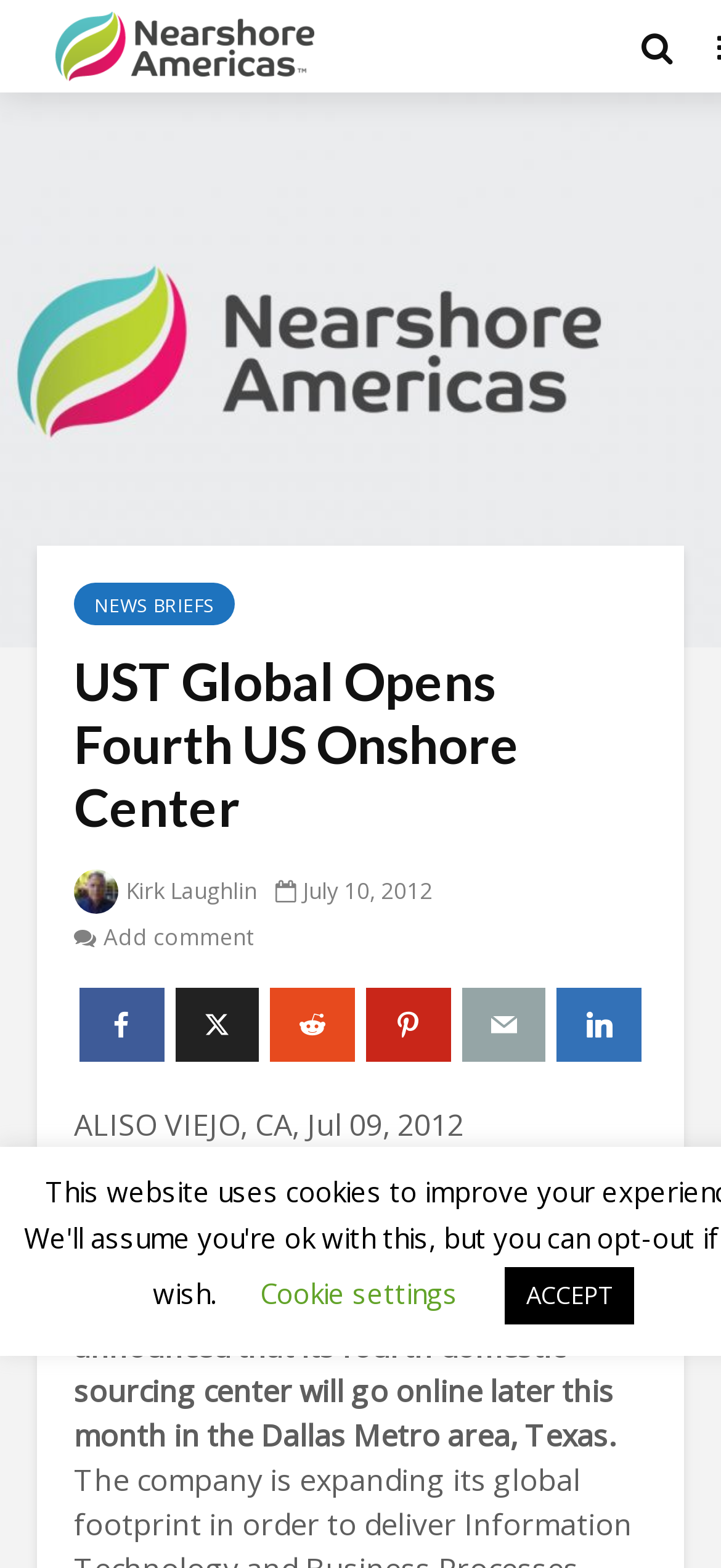Could you indicate the bounding box coordinates of the region to click in order to complete this instruction: "configure cookie settings".

[0.36, 0.813, 0.635, 0.836]